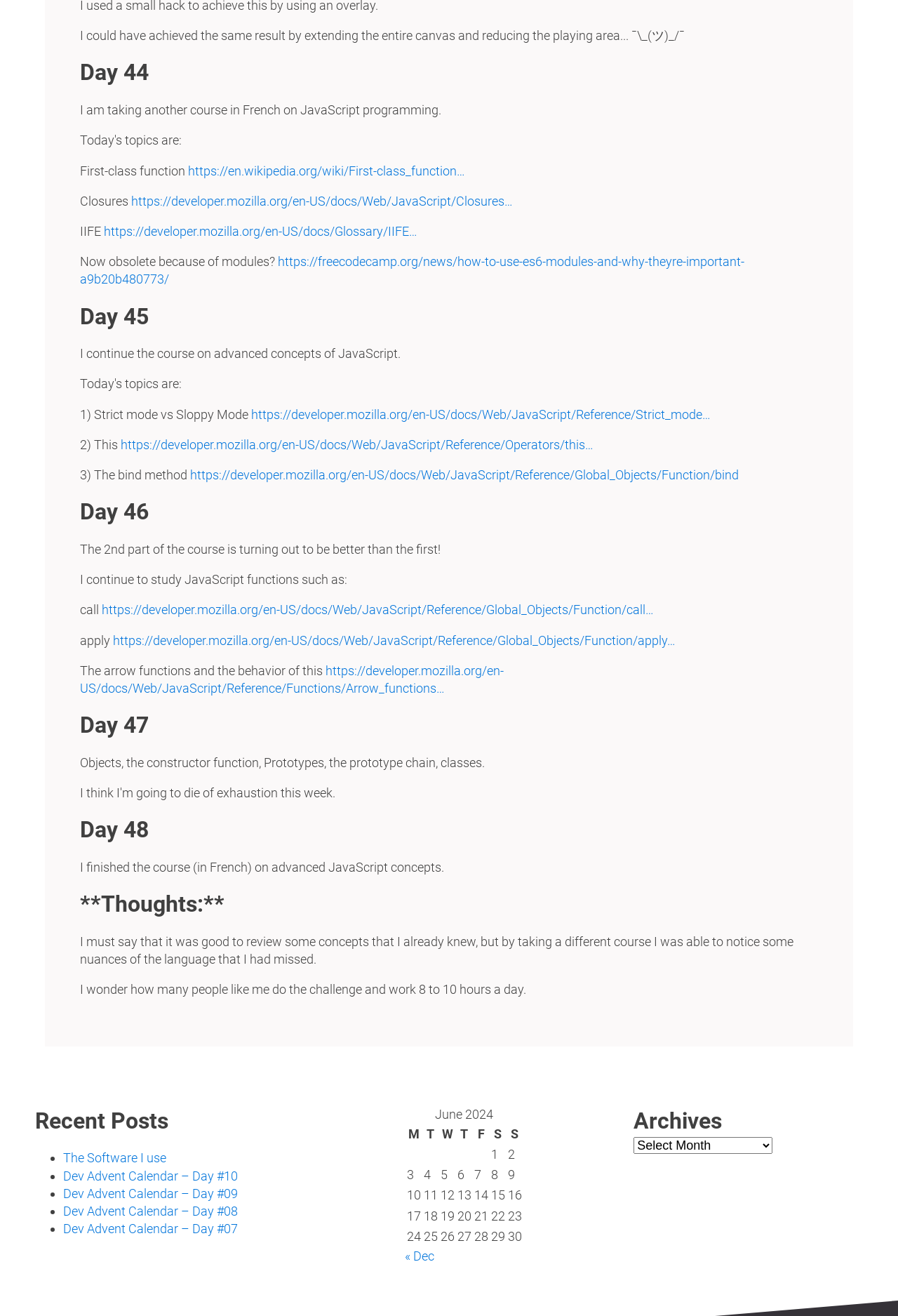Specify the bounding box coordinates (top-left x, top-left y, bottom-right x, bottom-right y) of the UI element in the screenshot that matches this description: https://developer.mozilla.org/en-US/docs/Web/JavaScript/Reference/Global_Objects/Function/call…

[0.113, 0.458, 0.728, 0.469]